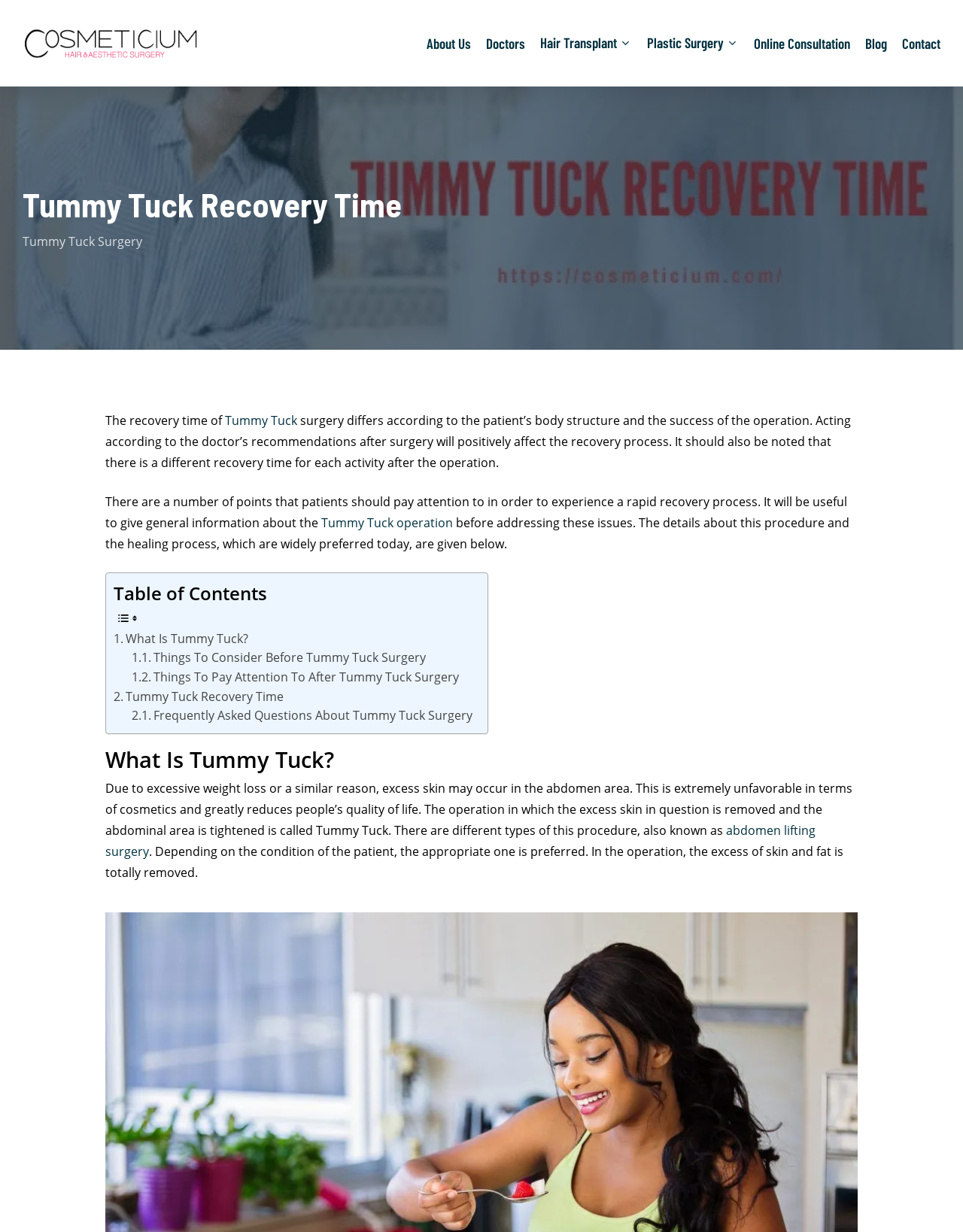Identify the bounding box coordinates of the clickable region required to complete the instruction: "Check the 'Tummy Tuck Recovery Time'". The coordinates should be given as four float numbers within the range of 0 and 1, i.e., [left, top, right, bottom].

[0.118, 0.558, 0.295, 0.573]